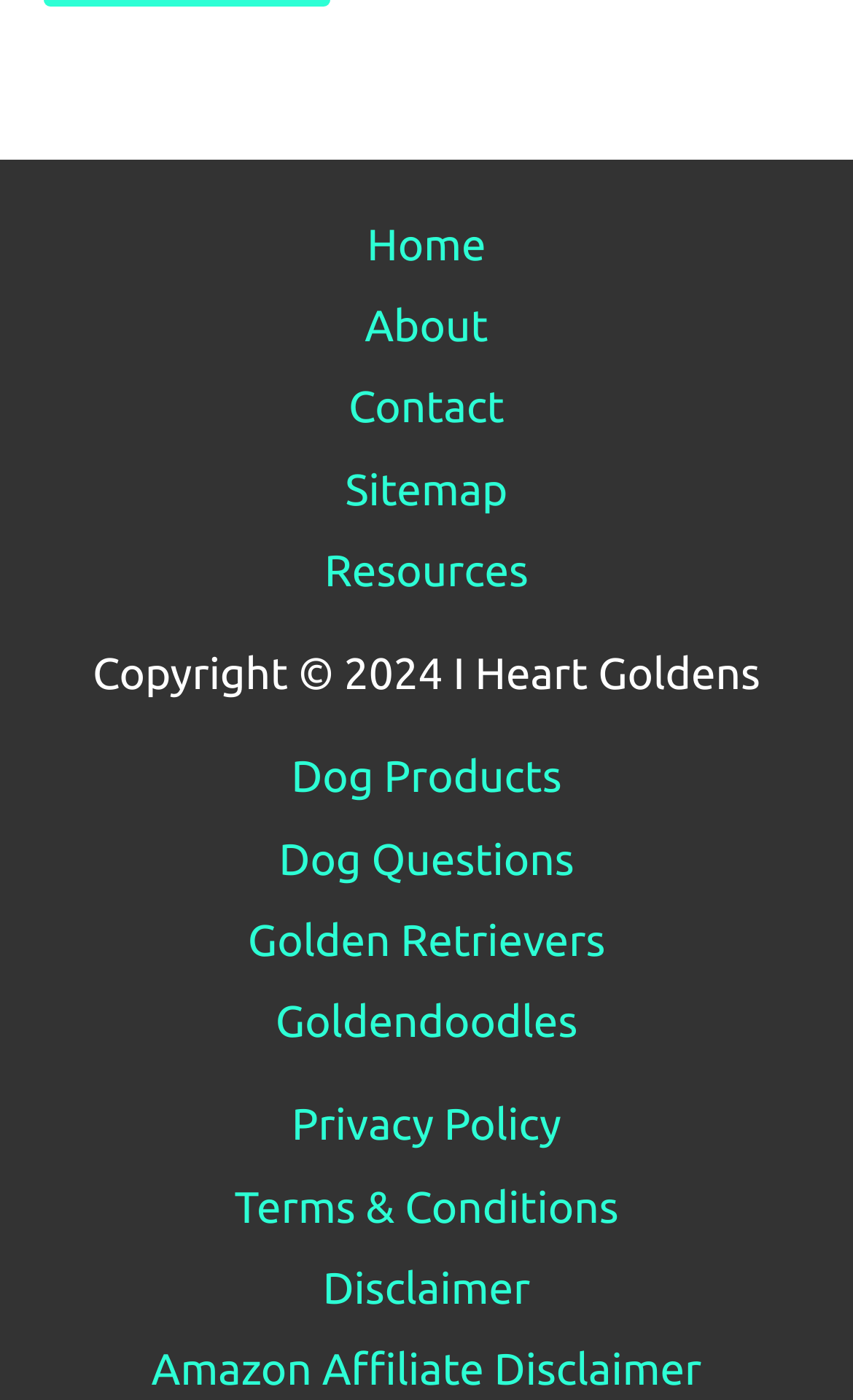Respond with a single word or phrase to the following question:
How many links are there in the 'Footer Widget 2' section?

5